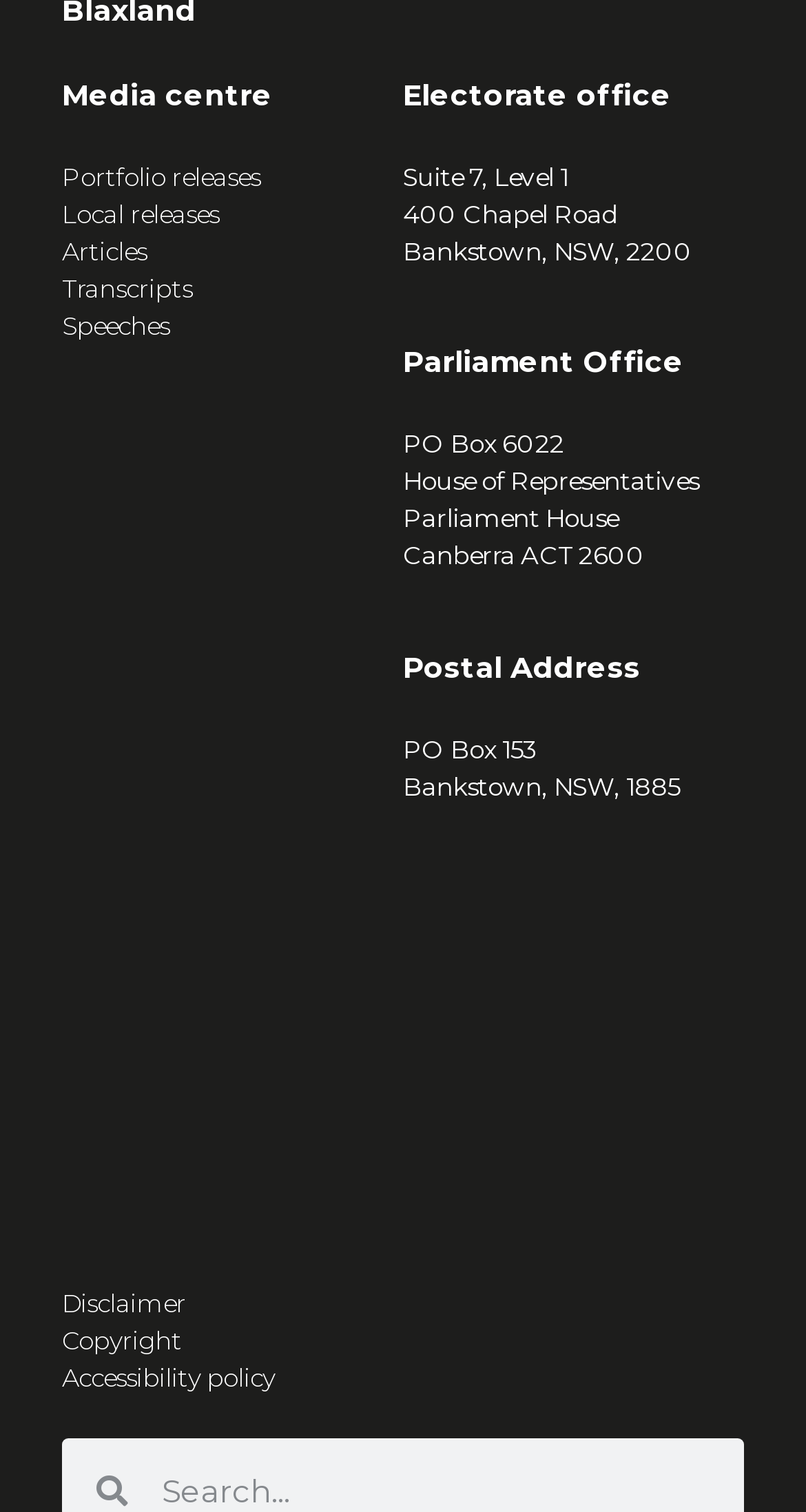Answer the question using only a single word or phrase: 
How many links are there at the bottom of the webpage?

3